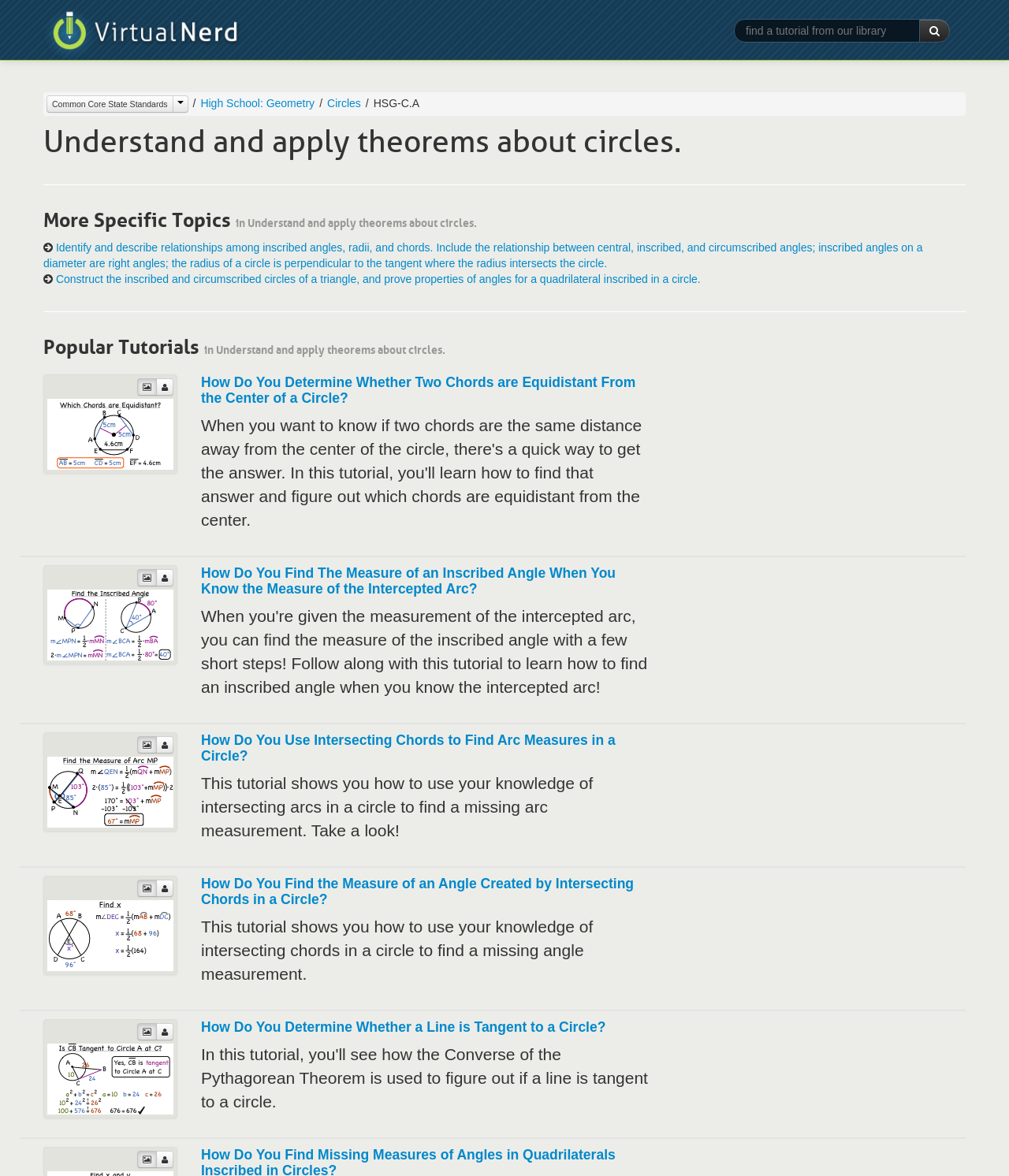Please locate the bounding box coordinates for the element that should be clicked to achieve the following instruction: "Explore the Common Core State Standards". Ensure the coordinates are given as four float numbers between 0 and 1, i.e., [left, top, right, bottom].

[0.046, 0.081, 0.186, 0.096]